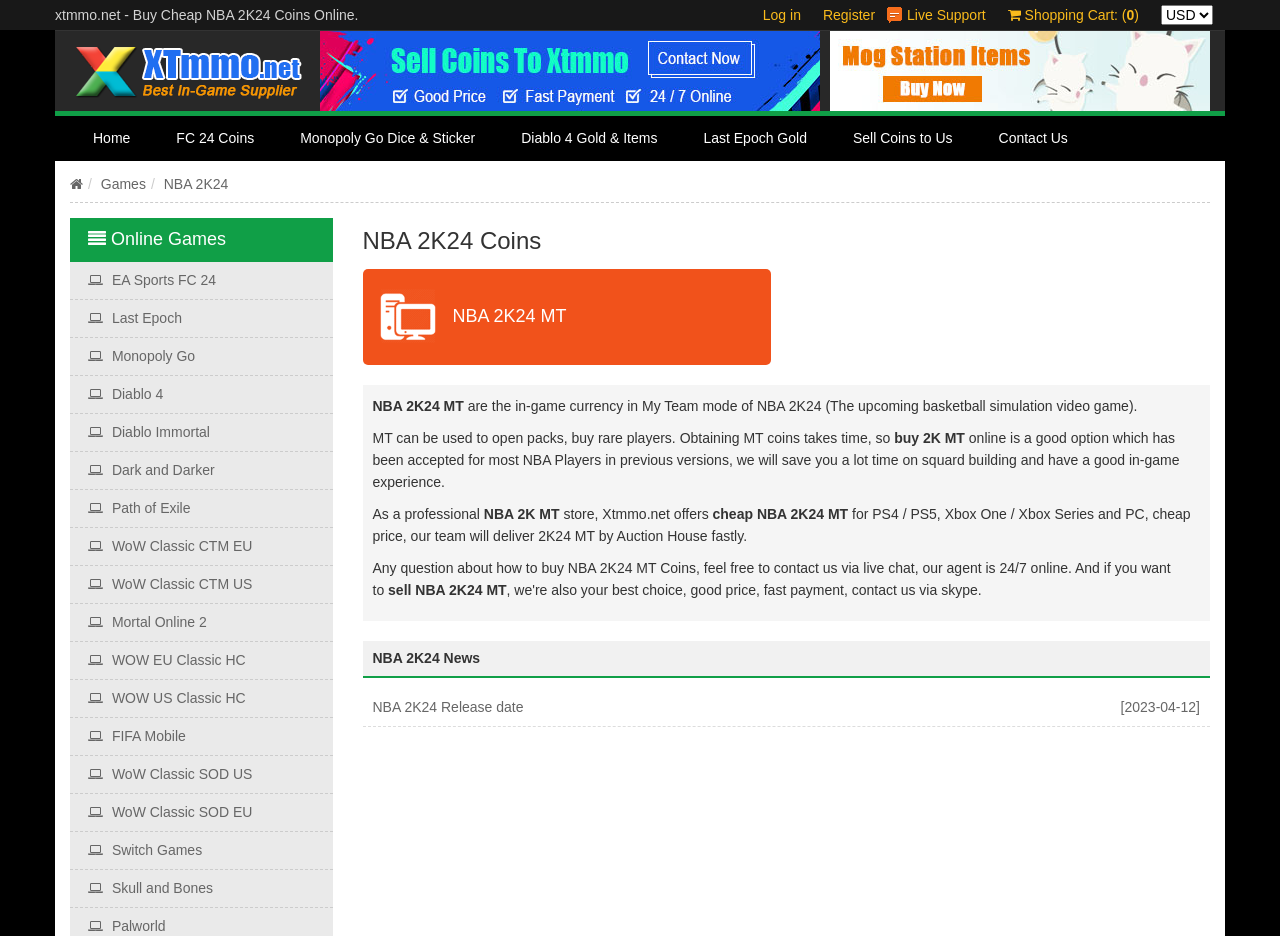What is the in-game currency in My Team mode?
Give a one-word or short-phrase answer derived from the screenshot.

MT